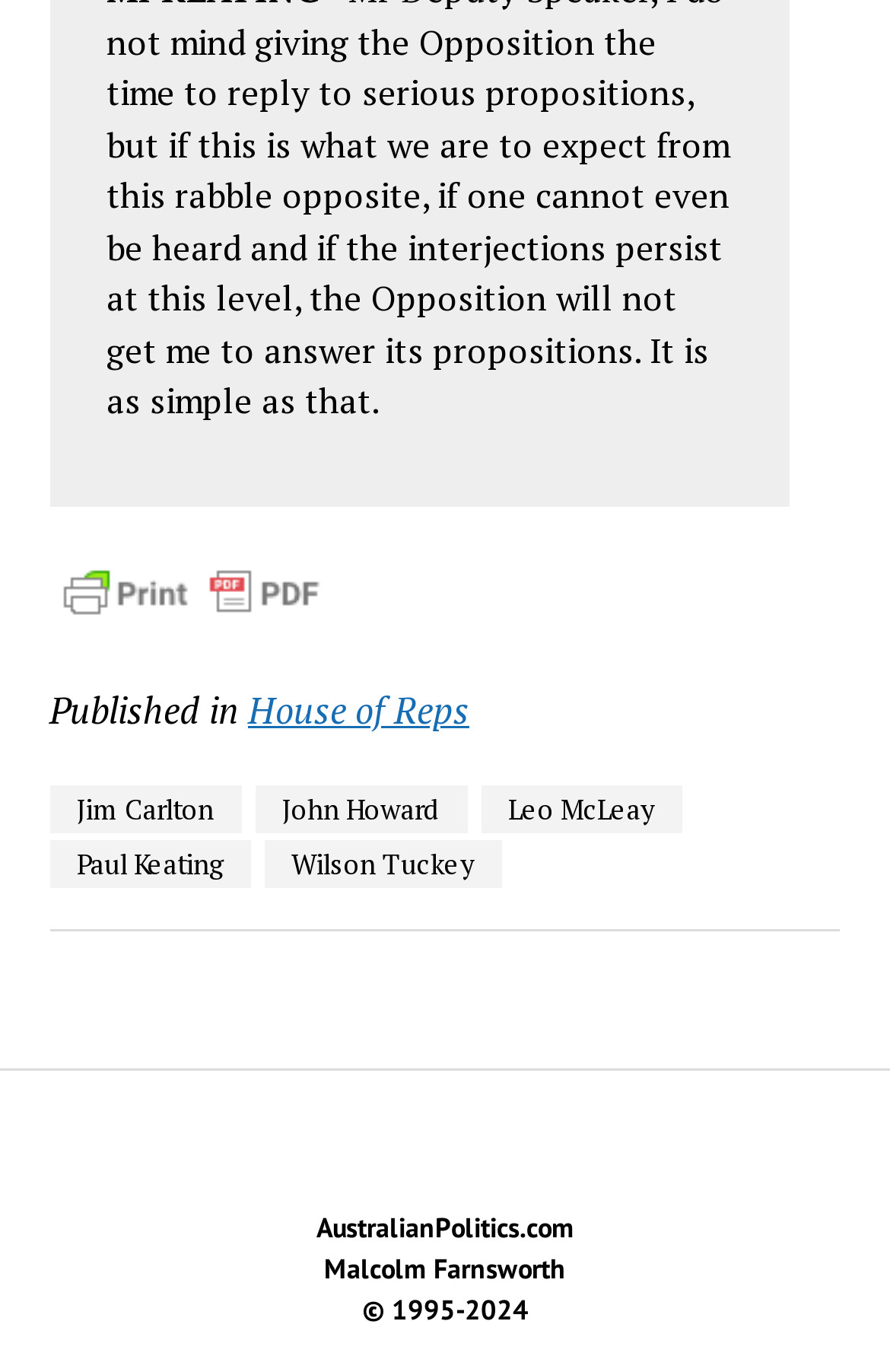Answer this question in one word or a short phrase: What is the purpose of this webpage?

Australian politics